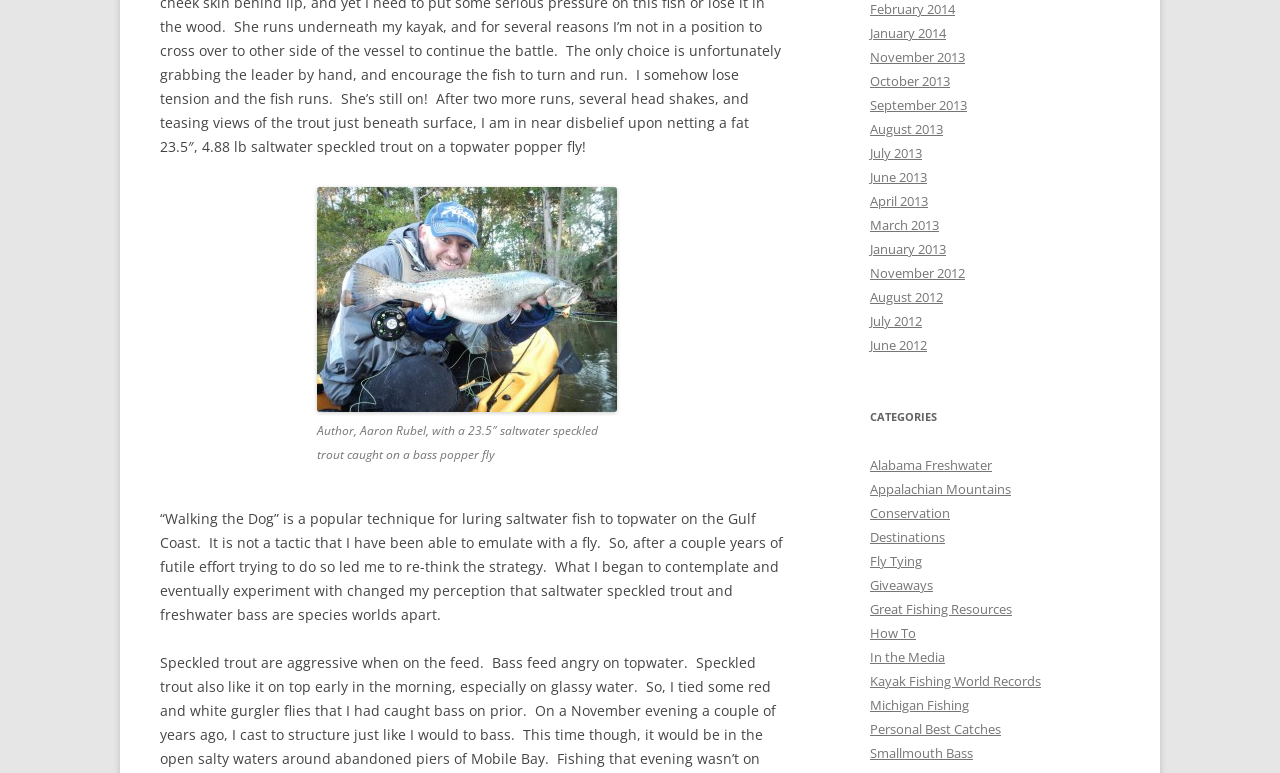Pinpoint the bounding box coordinates of the clickable element to carry out the following instruction: "View posts from February 2014."

[0.68, 0.0, 0.746, 0.024]